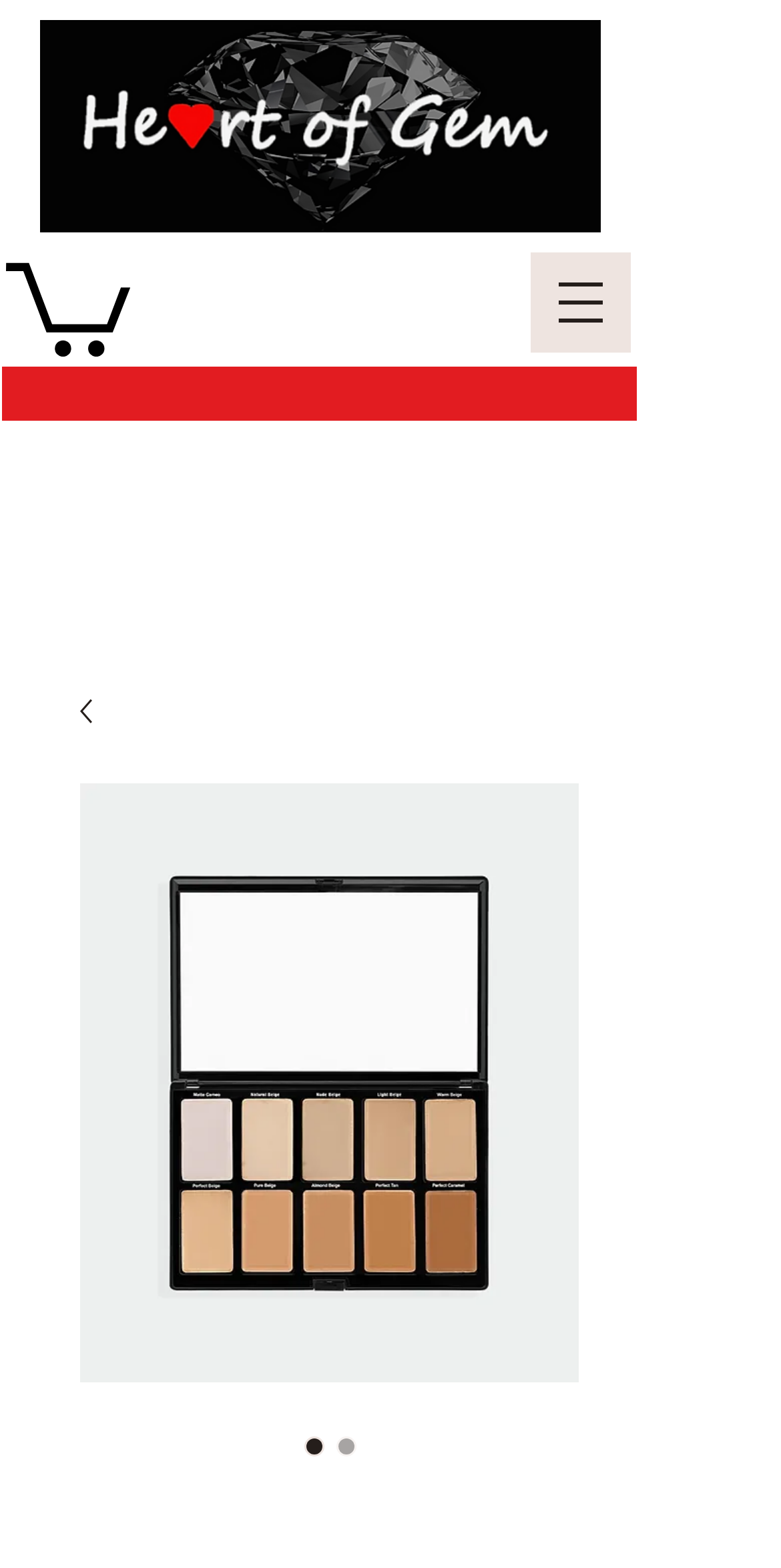Generate a comprehensive description of the webpage content.

This webpage is about a makeup product, specifically a cream to powder foundation palette. At the top left, there is a small logo image and a link. On the top right, there is a navigation menu button. Below the logo, there is a larger image of a business card with a heart-shaped gem design. 

On the business card image, there is a smaller image of the foundation palette product, which is positioned at the top. Below the product image, there are two radio buttons, one of which is selected, allowing users to choose between two options, likely different shades of the foundation palette. 

The main product image, which is a 10-piece lightweight palette, is displayed prominently in the center of the page, taking up most of the space. The palette comes in two sets: light-to-medium and medium-to-deep shades. The design of the palette is ultra-thin and sleek.